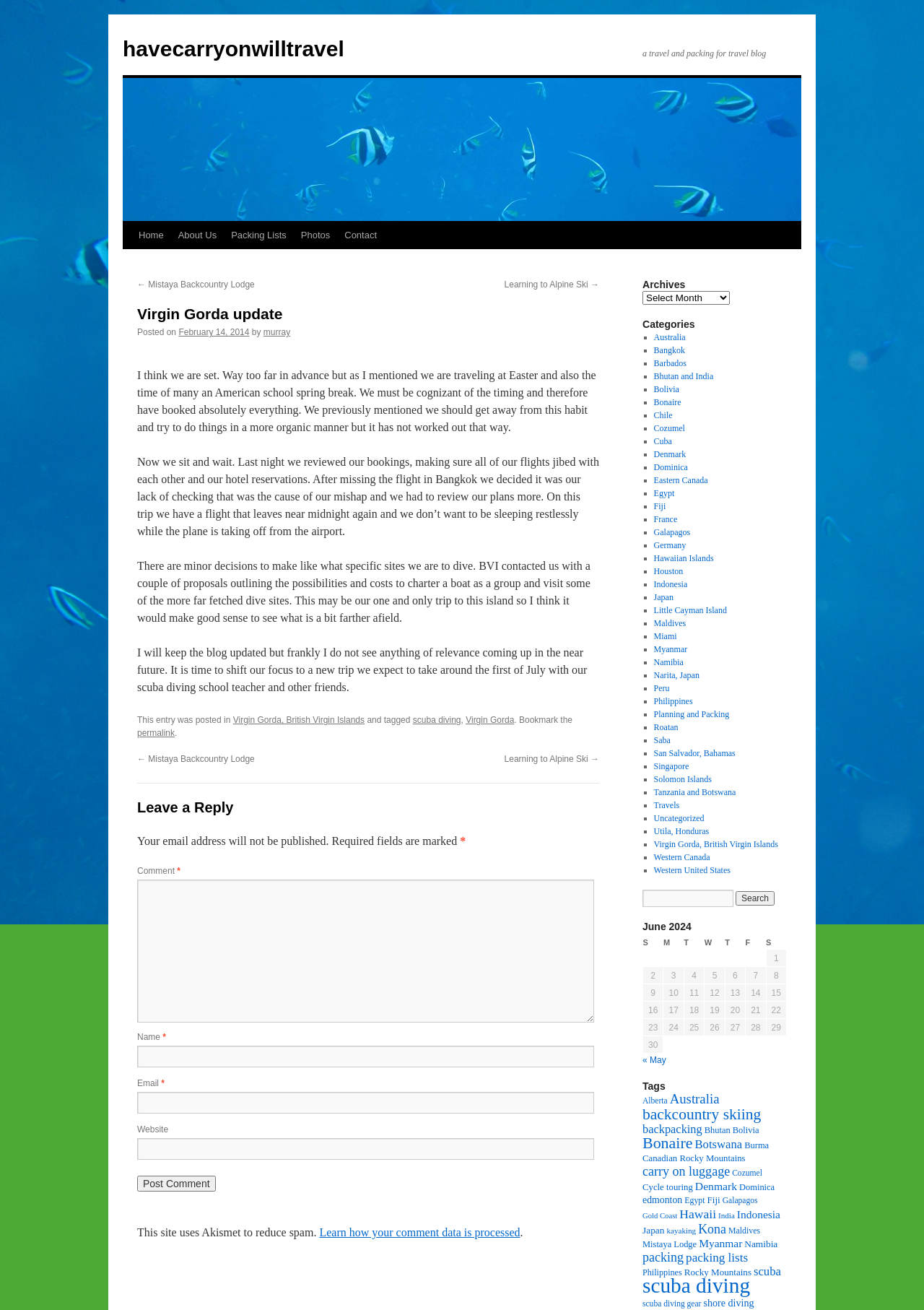Provide a brief response in the form of a single word or phrase:
What is the name of the travel blog?

havecarryonwilltravel